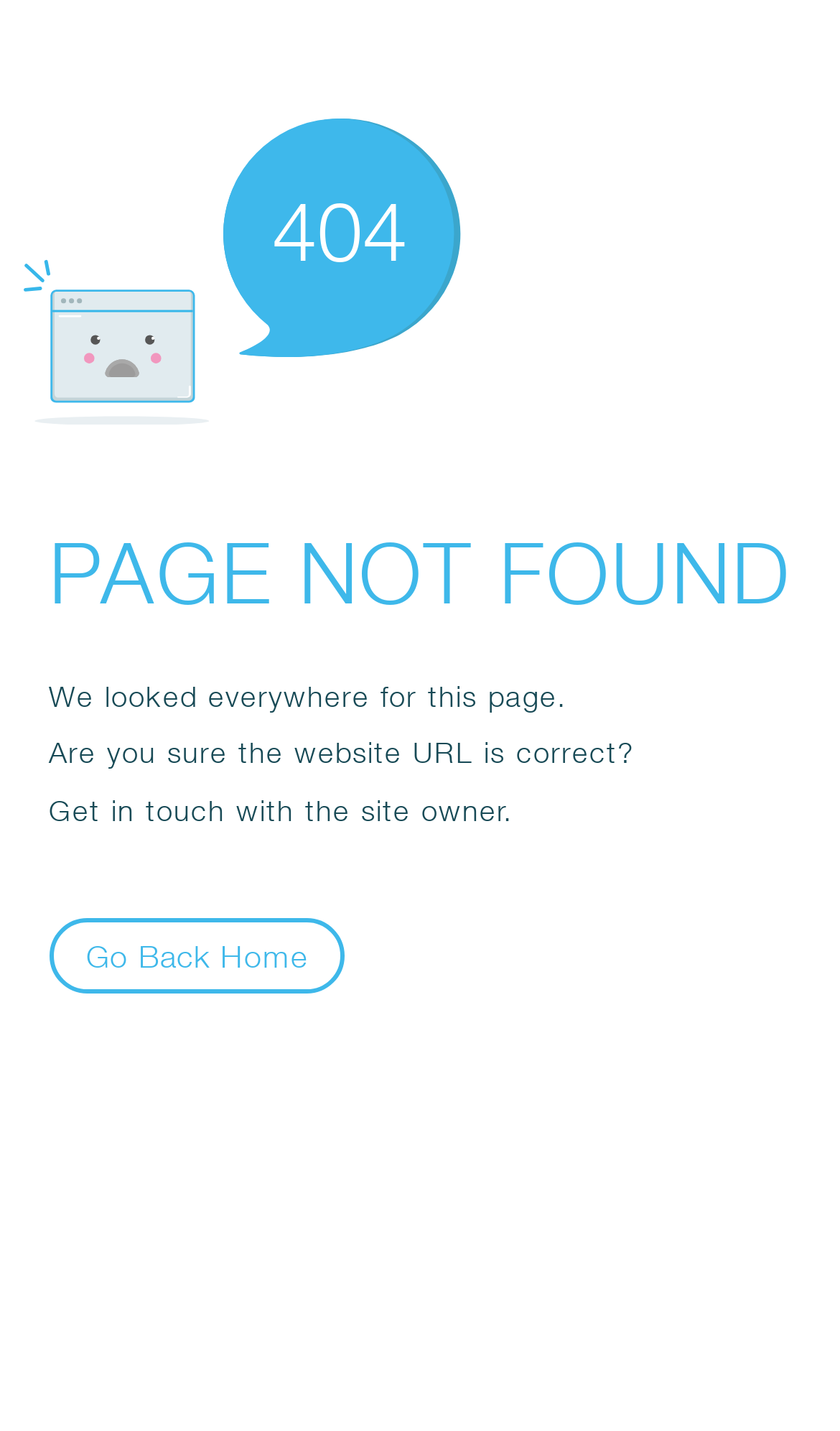Using the description: "Go Back Home", identify the bounding box of the corresponding UI element in the screenshot.

[0.058, 0.642, 0.411, 0.695]